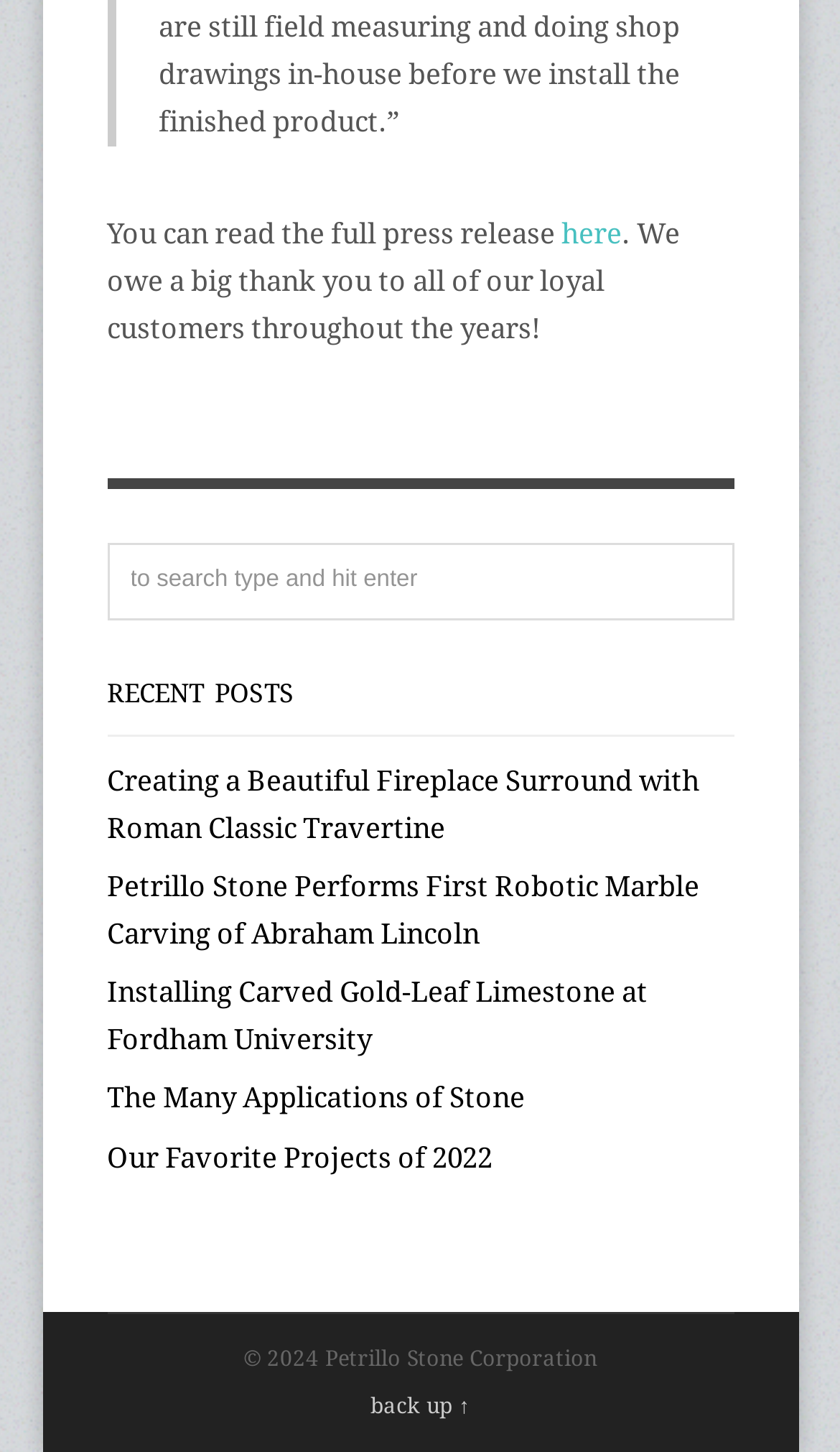Please determine the bounding box coordinates of the area that needs to be clicked to complete this task: 'go back up'. The coordinates must be four float numbers between 0 and 1, formatted as [left, top, right, bottom].

[0.441, 0.96, 0.559, 0.976]